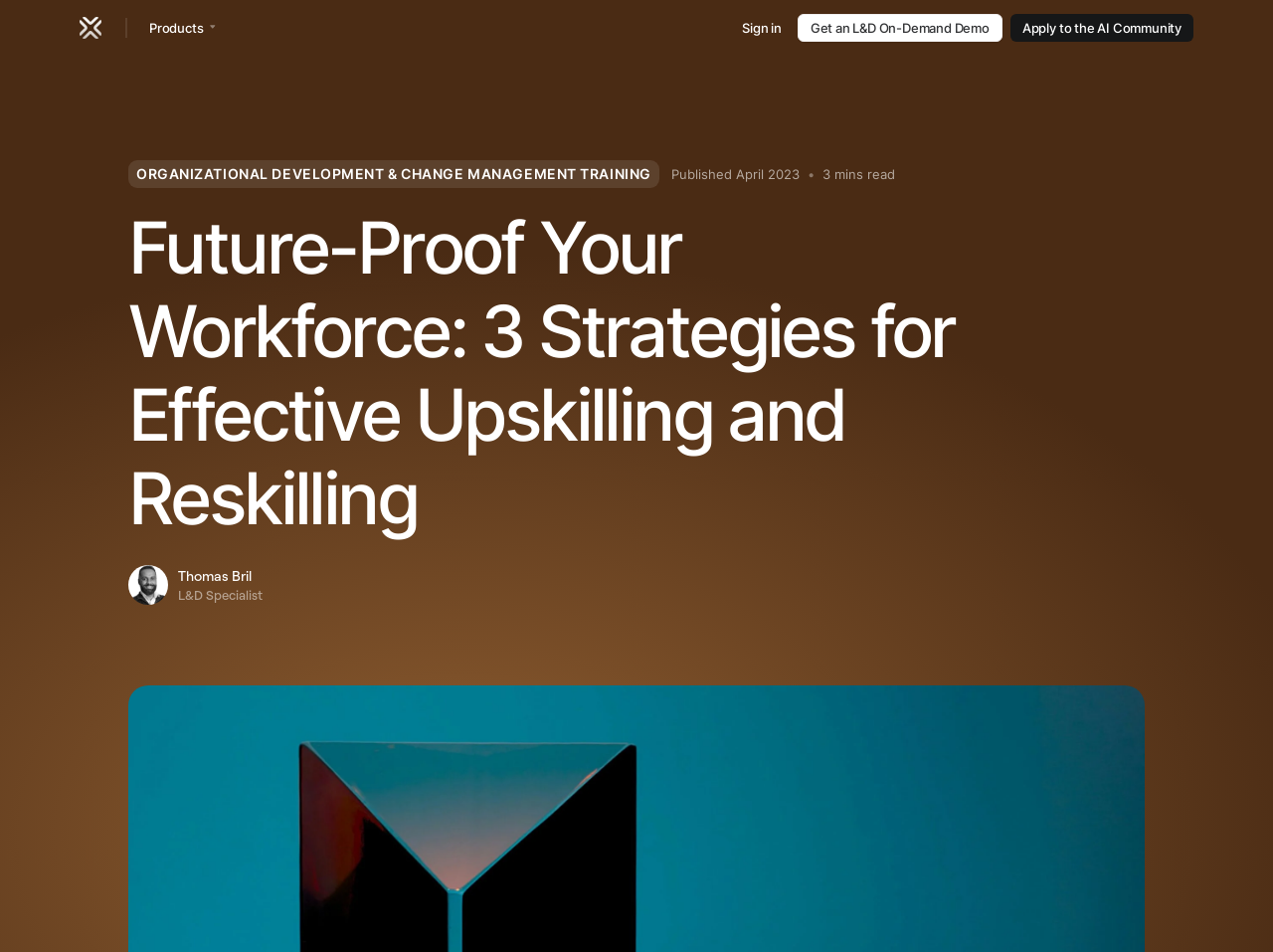Reply to the question with a brief word or phrase: What is the time required to read the article?

3 mins